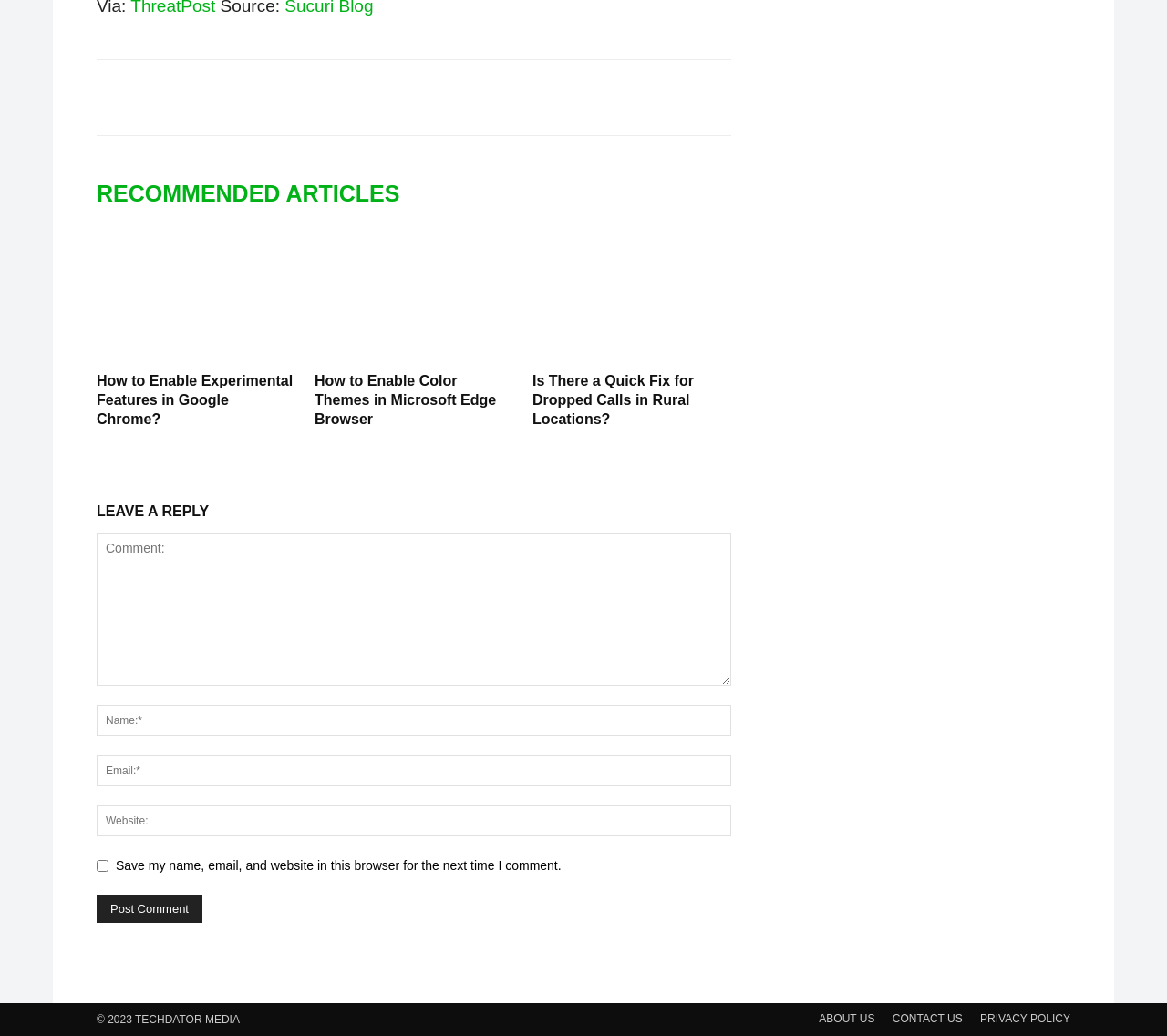Identify the bounding box coordinates of the part that should be clicked to carry out this instruction: "Post Comment".

[0.083, 0.863, 0.173, 0.891]